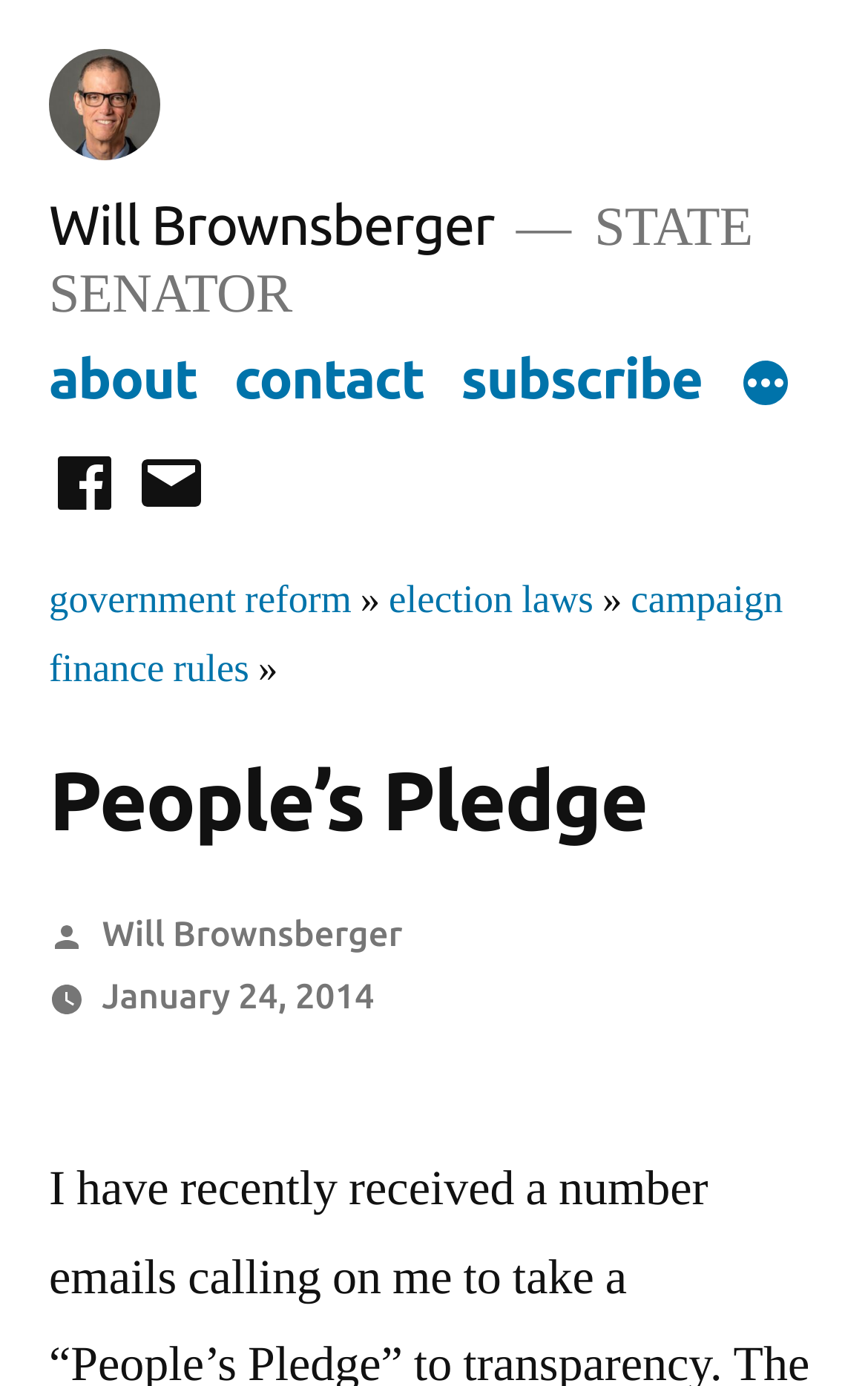Highlight the bounding box coordinates of the element that should be clicked to carry out the following instruction: "Explore government reform". The coordinates must be given as four float numbers ranging from 0 to 1, i.e., [left, top, right, bottom].

[0.056, 0.416, 0.405, 0.451]